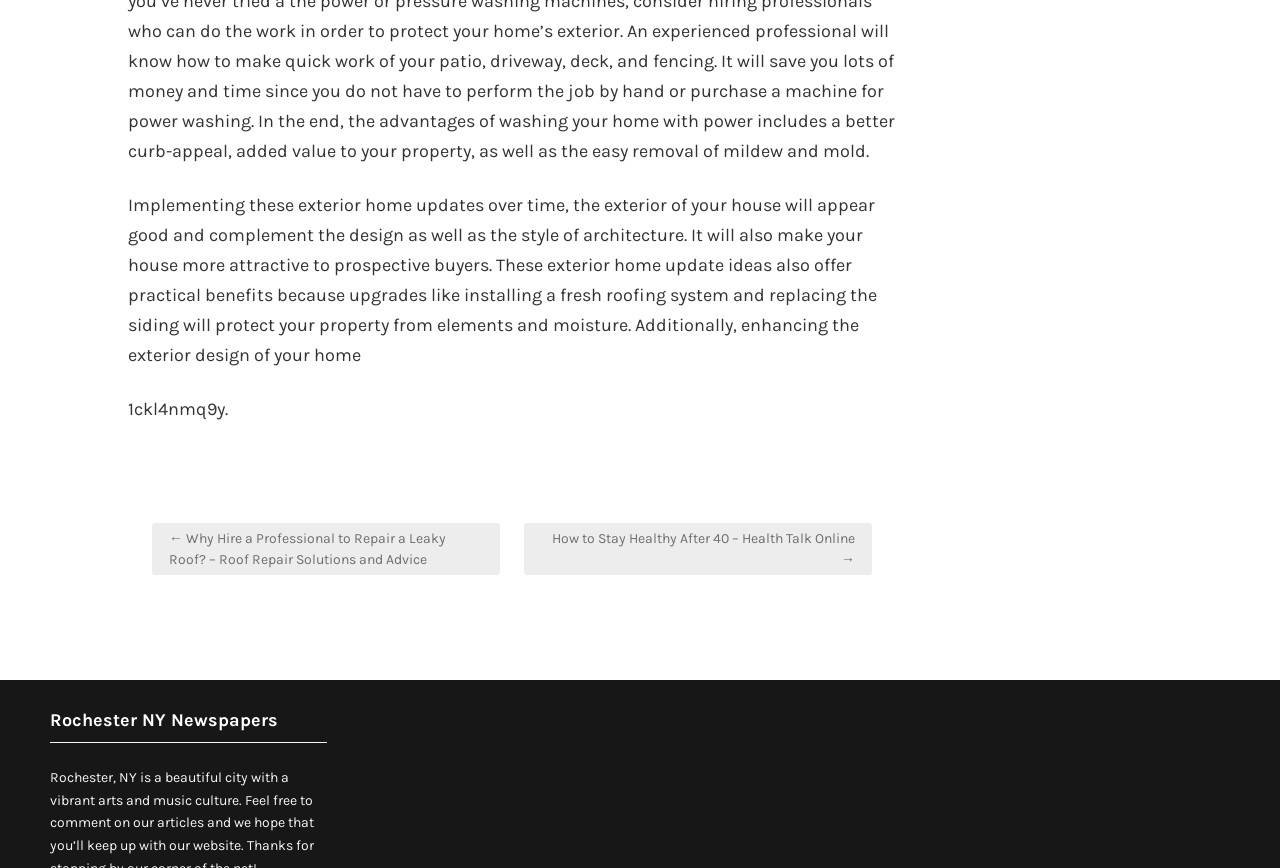Respond to the question below with a single word or phrase:
What is the purpose of exterior home updates?

To make the house attractive and protect it from elements